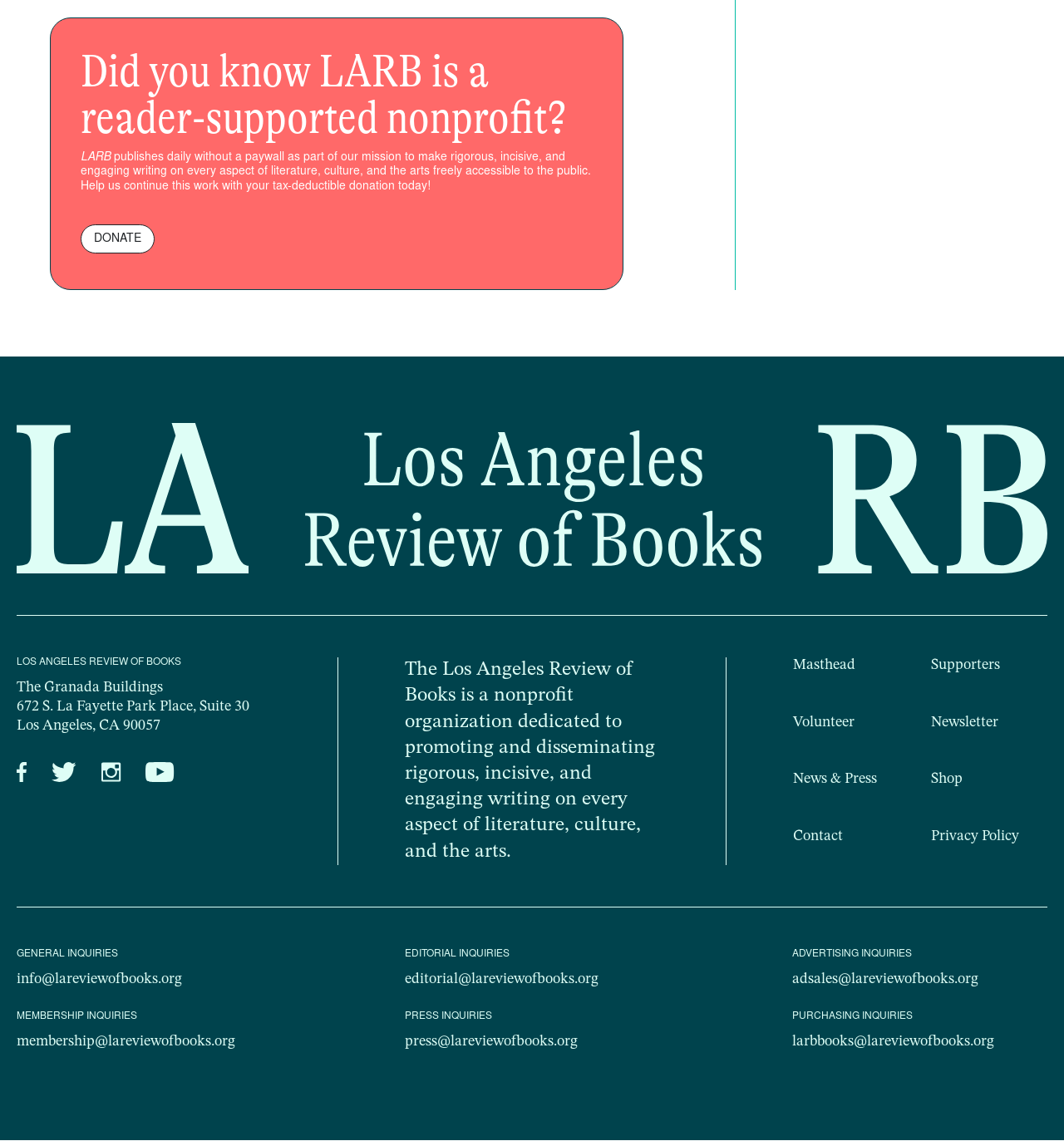Please determine the bounding box coordinates of the area that needs to be clicked to complete this task: 'Donate to the organization'. The coordinates must be four float numbers between 0 and 1, formatted as [left, top, right, bottom].

[0.076, 0.197, 0.145, 0.222]